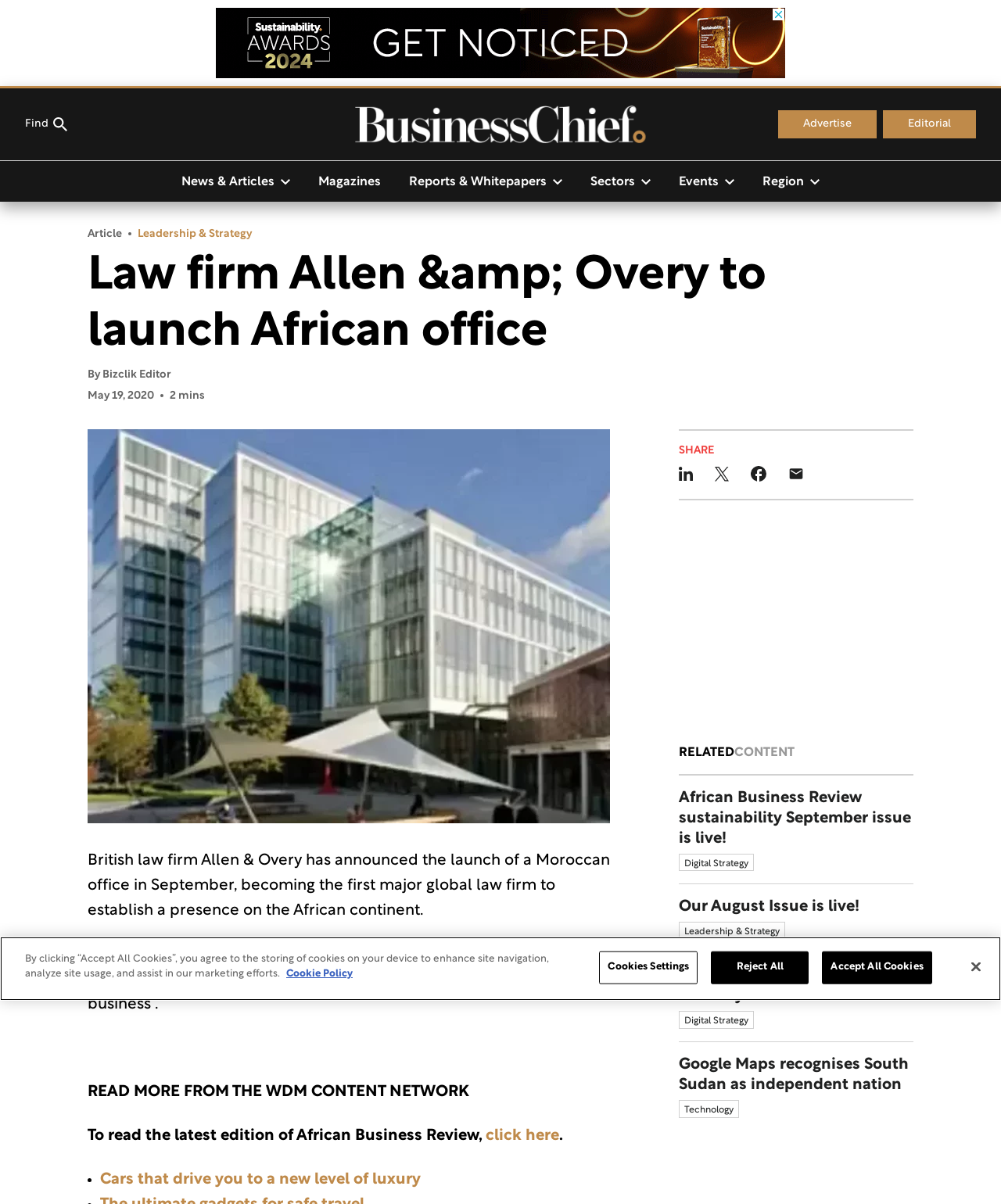Identify the bounding box coordinates of the specific part of the webpage to click to complete this instruction: "Share the article on LinkedIn".

[0.678, 0.383, 0.692, 0.404]